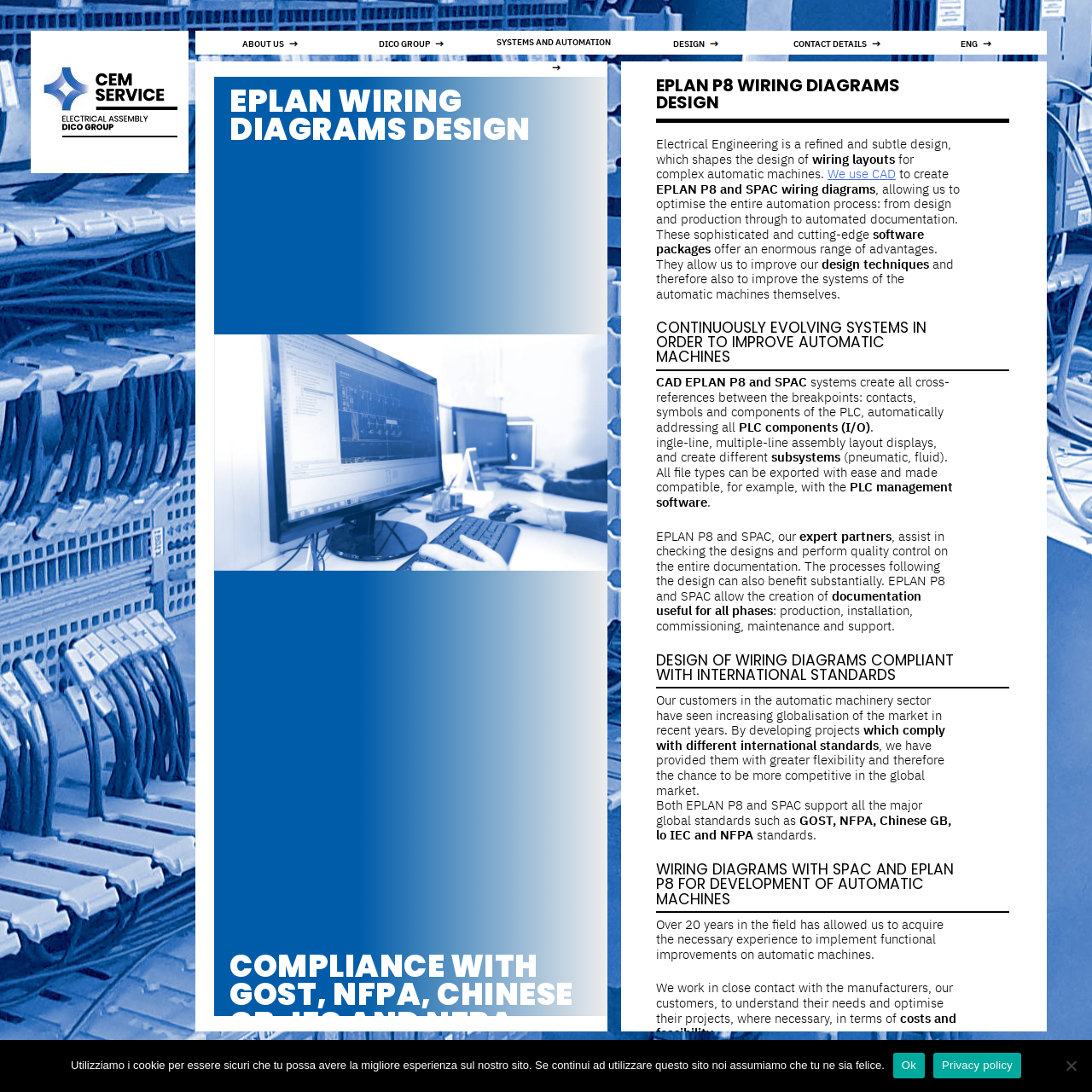What is the benefit of using EPLAN P8 and SPAC?
Please respond to the question with a detailed and thorough explanation.

The webpage explains that using EPLAN P8 and SPAC allows for the improvement of design techniques, which in turn improves the systems of automatic machines themselves, making them more competitive in the global market.